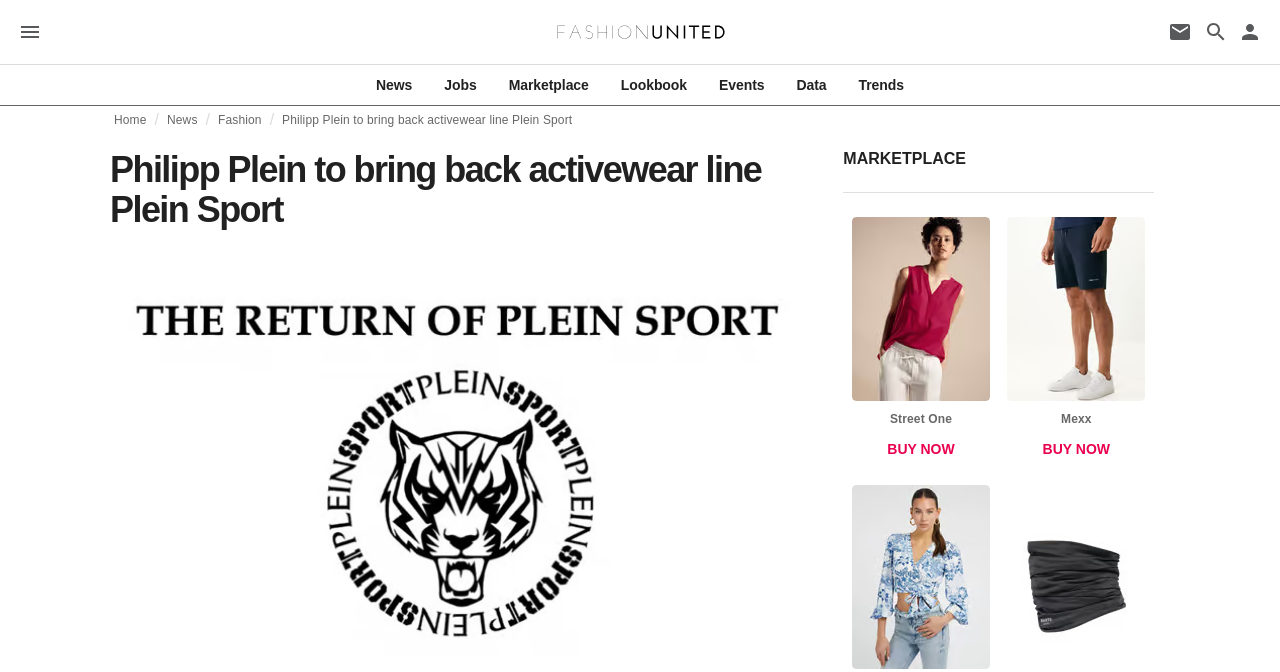Please provide the main heading of the webpage content.

Philipp Plein to bring back activewear line Plein Sport